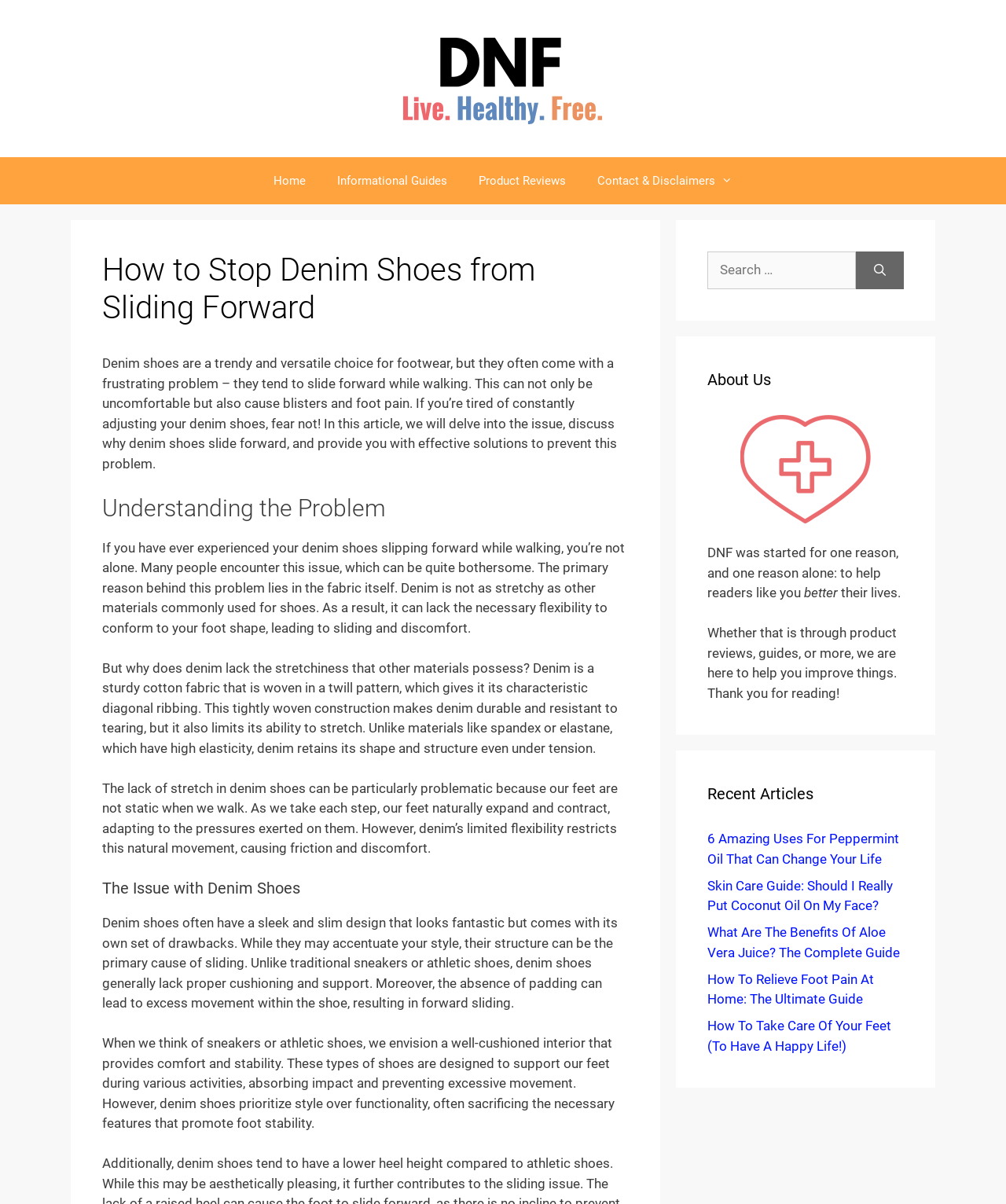Show me the bounding box coordinates of the clickable region to achieve the task as per the instruction: "Click the 'Start' button".

None